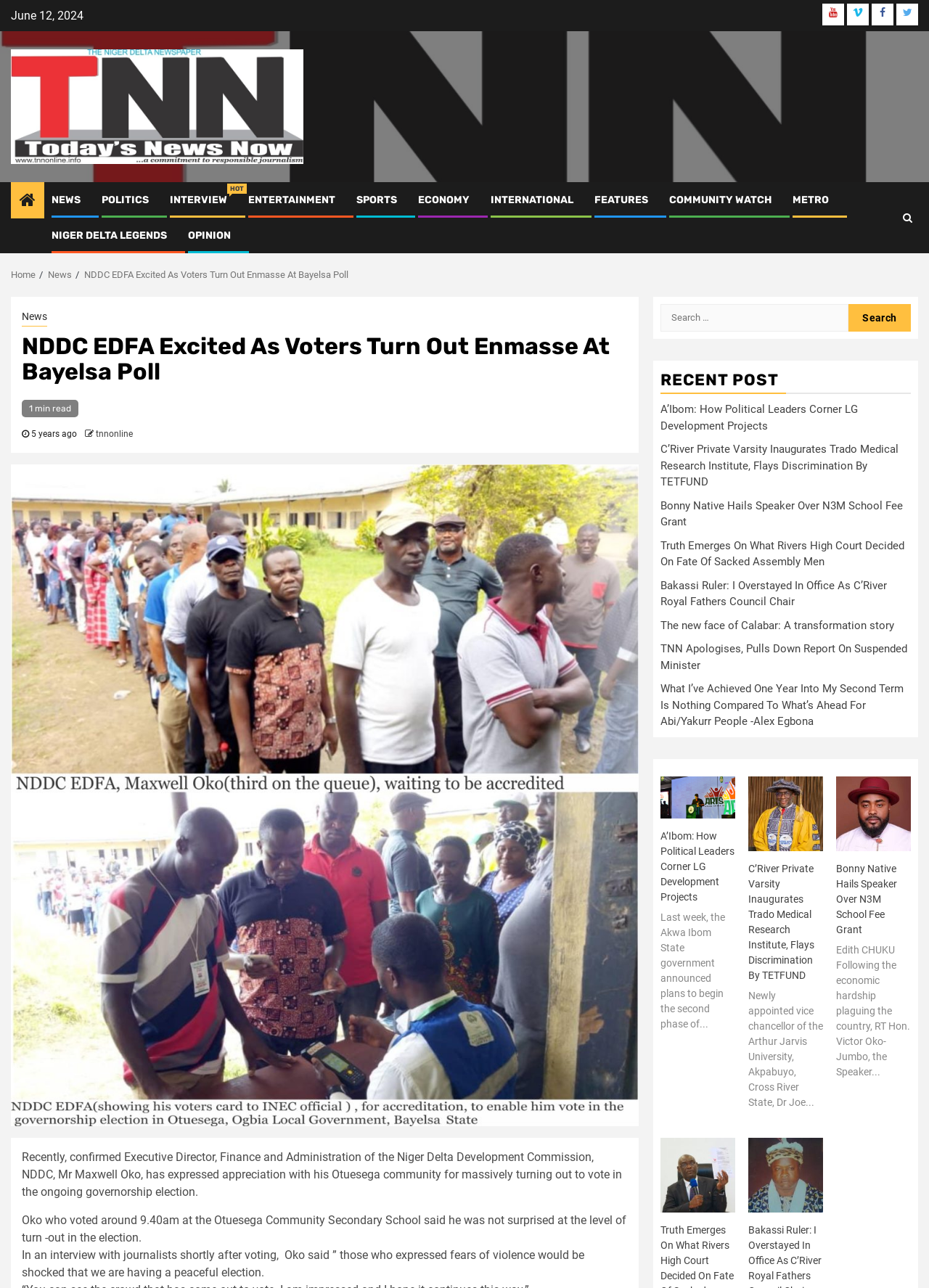Extract the primary heading text from the webpage.

NDDC EDFA Excited As Voters Turn Out Enmasse At Bayelsa Poll